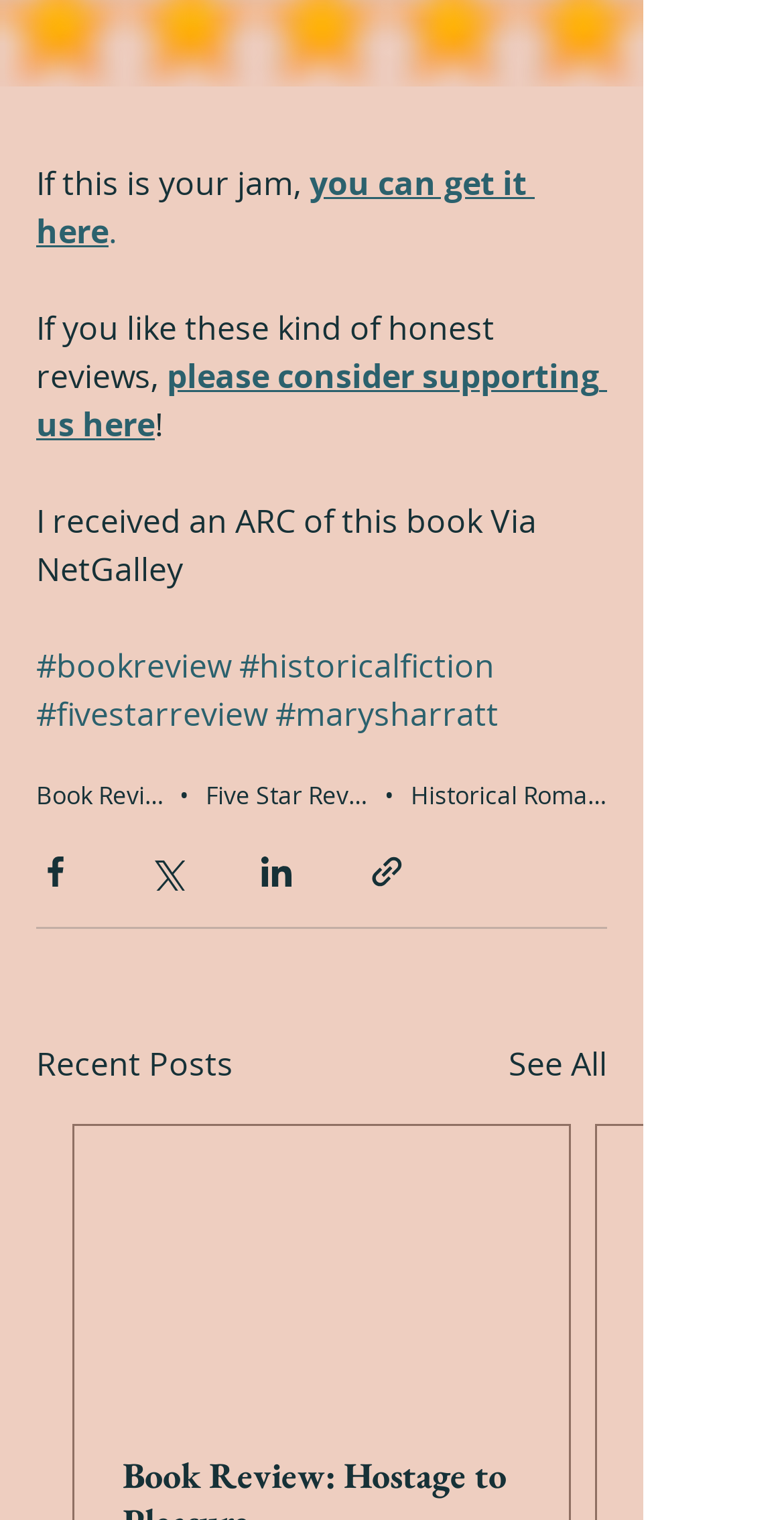Find and indicate the bounding box coordinates of the region you should select to follow the given instruction: "Click on the 'Book Review' link".

[0.046, 0.512, 0.226, 0.533]